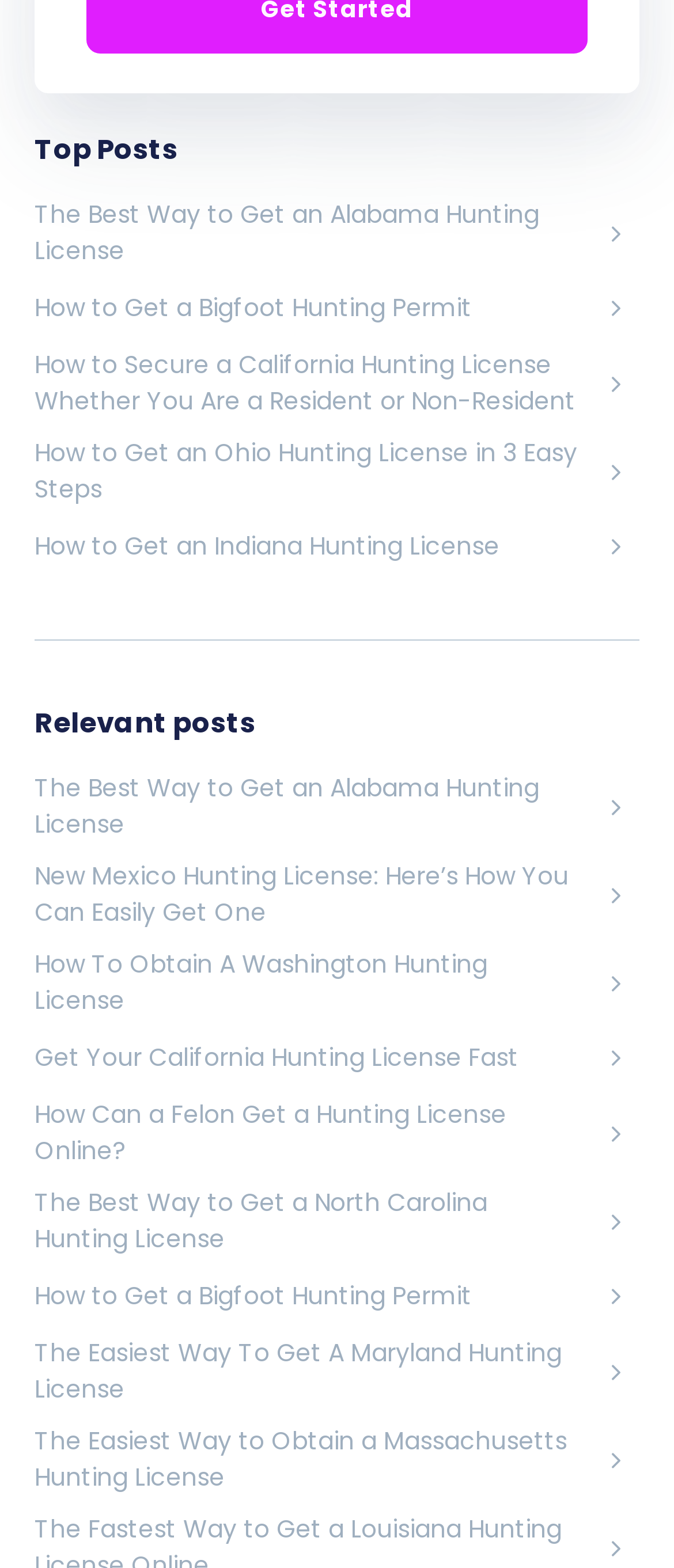Please specify the bounding box coordinates of the clickable section necessary to execute the following command: "View the post about getting a Bigfoot hunting permit".

[0.051, 0.182, 0.949, 0.212]